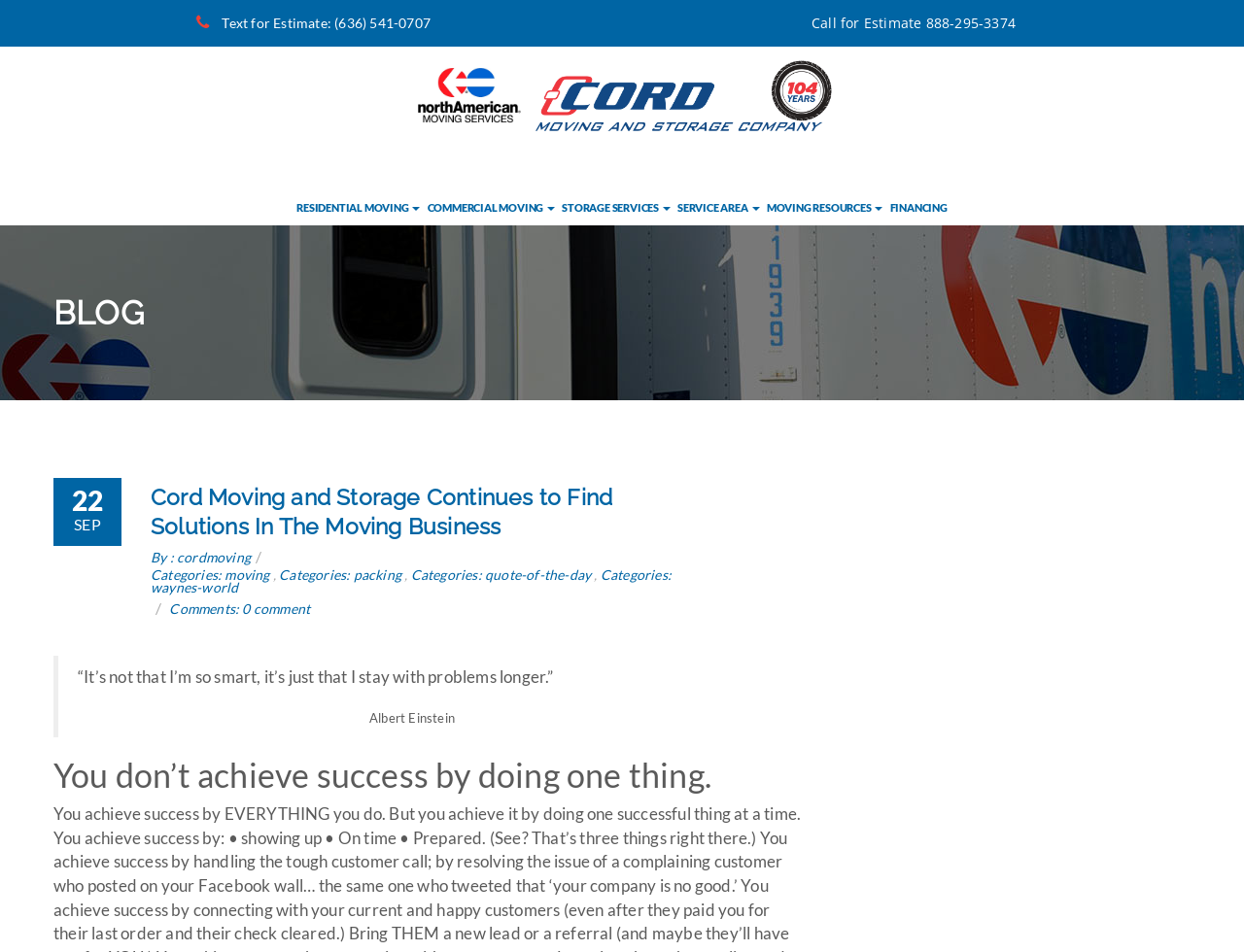What are the services offered by Cord Moving?
Using the image, respond with a single word or phrase.

Residential Moving, Commercial Moving, Storage Services